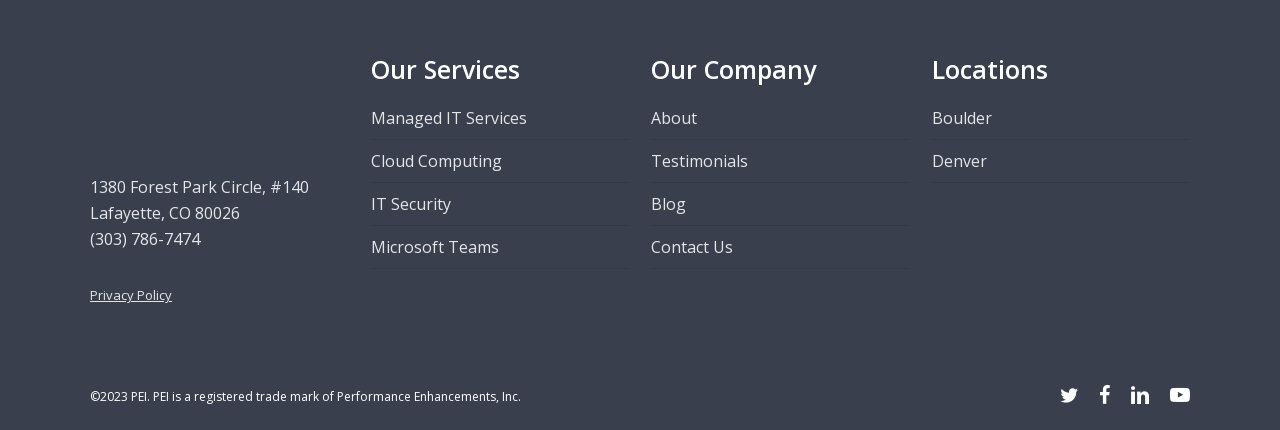Using the given description, provide the bounding box coordinates formatted as (top-left x, top-left y, bottom-right x, bottom-right y), with all values being floating point numbers between 0 and 1. Description: alt="Managed Services Provider Logo"

[0.07, 0.28, 0.272, 0.331]